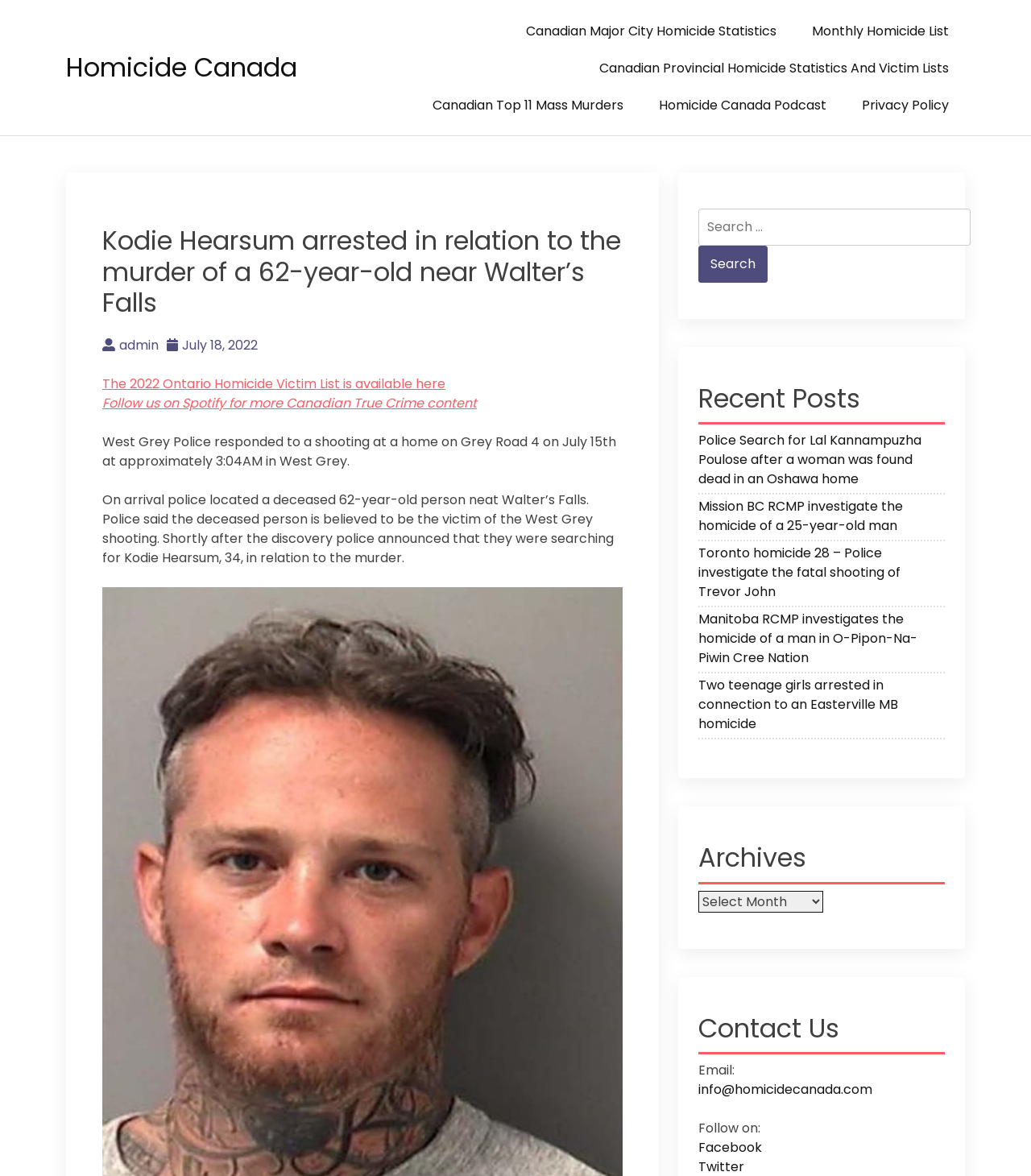Pinpoint the bounding box coordinates of the clickable area needed to execute the instruction: "Search for Lal Kannampuzha Poulose". The coordinates should be specified as four float numbers between 0 and 1, i.e., [left, top, right, bottom].

[0.677, 0.367, 0.916, 0.419]